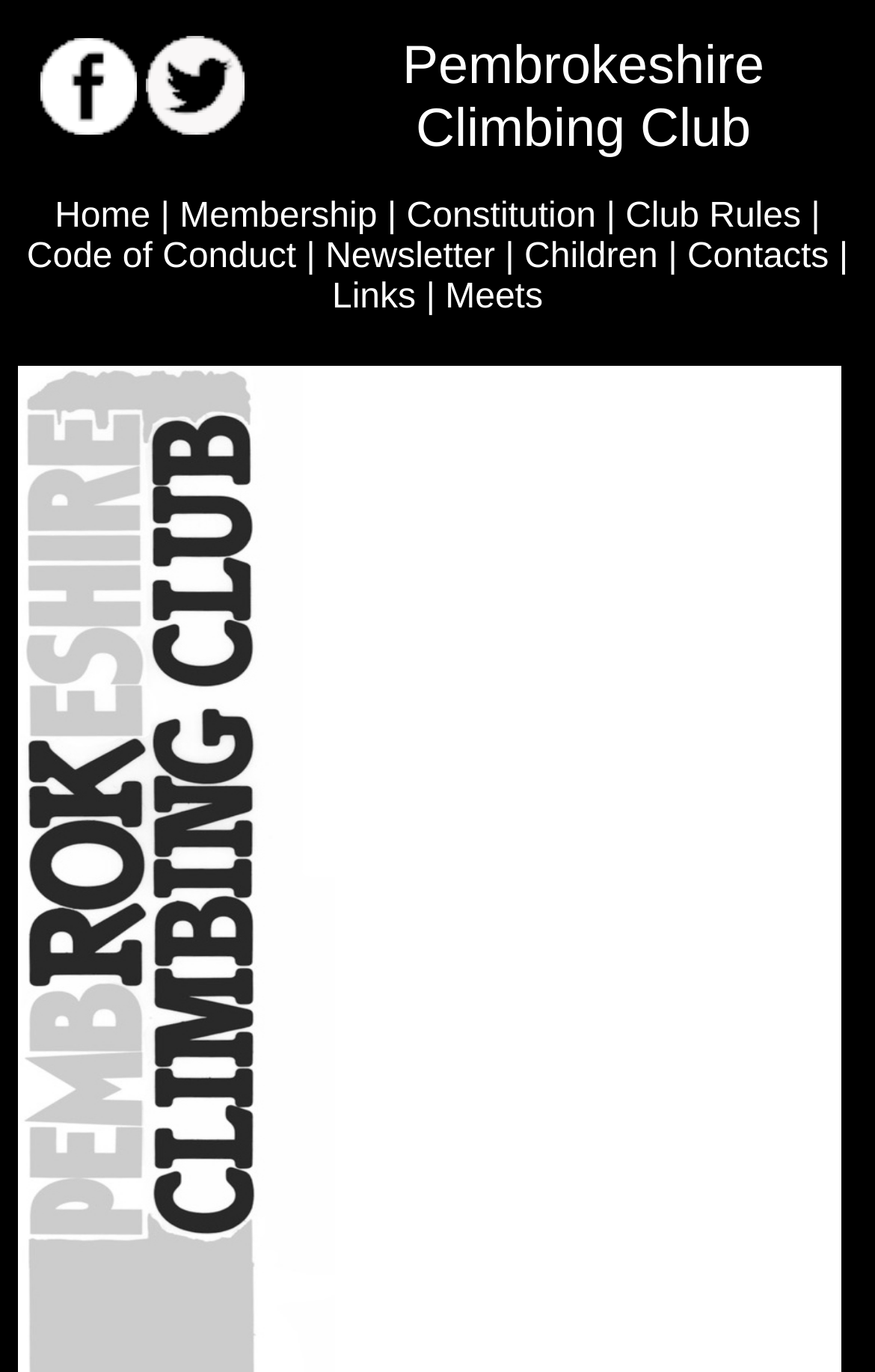Locate the UI element described as follows: "Club Rules". Return the bounding box coordinates as four float numbers between 0 and 1 in the order [left, top, right, bottom].

[0.715, 0.144, 0.915, 0.172]